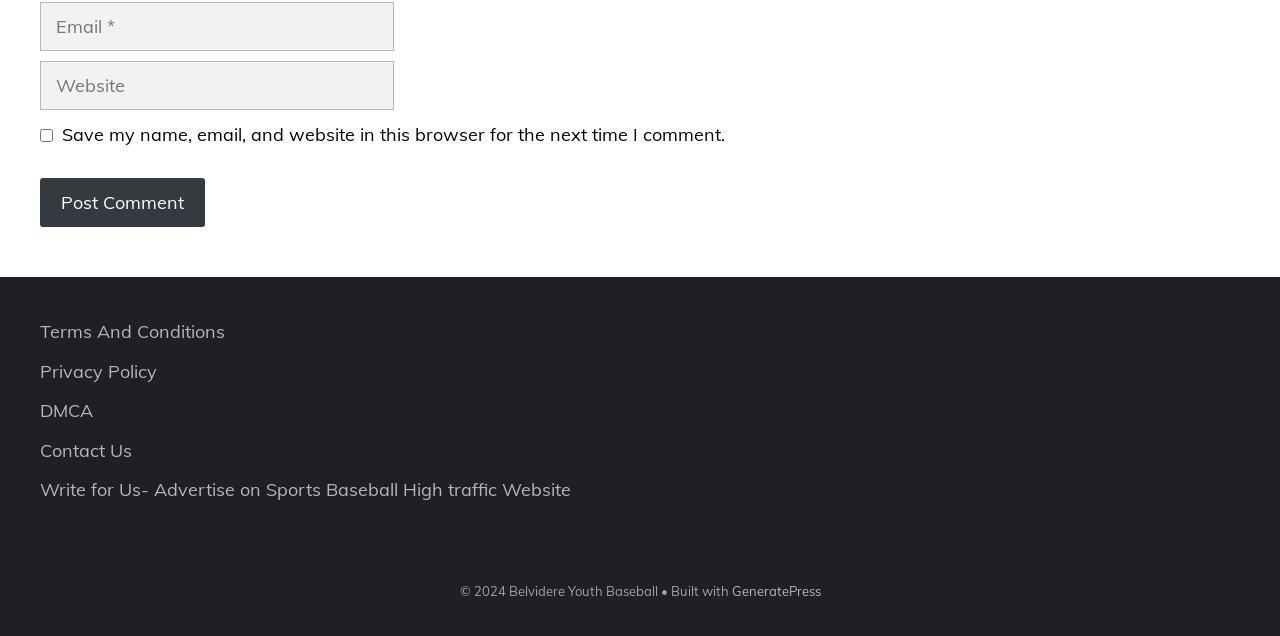Please provide a one-word or short phrase answer to the question:
What is the purpose of the checkbox?

Save comment info